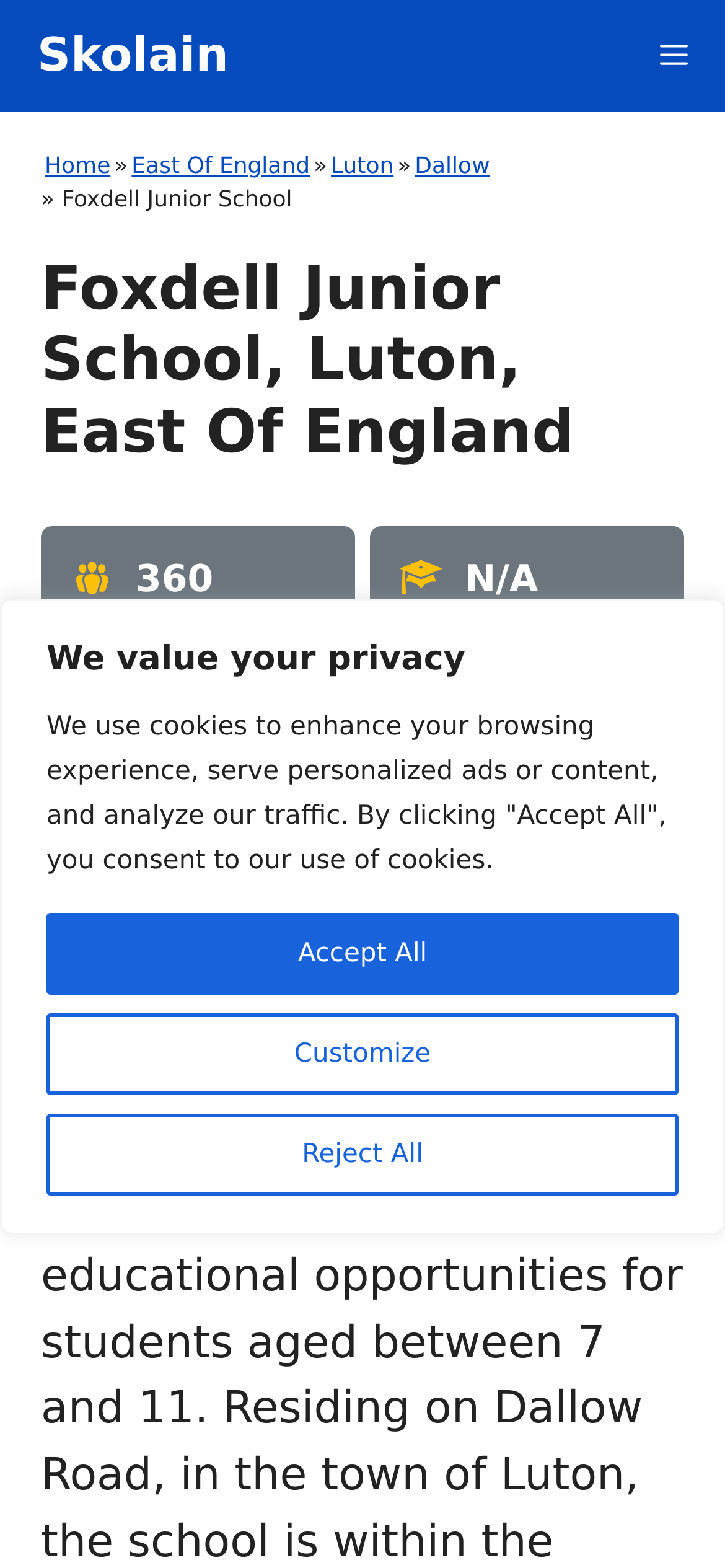Refer to the element description Customize and identify the corresponding bounding box in the screenshot. Format the coordinates as (top-left x, top-left y, bottom-right x, bottom-right y) with values in the range of 0 to 1.

[0.064, 0.646, 0.936, 0.698]